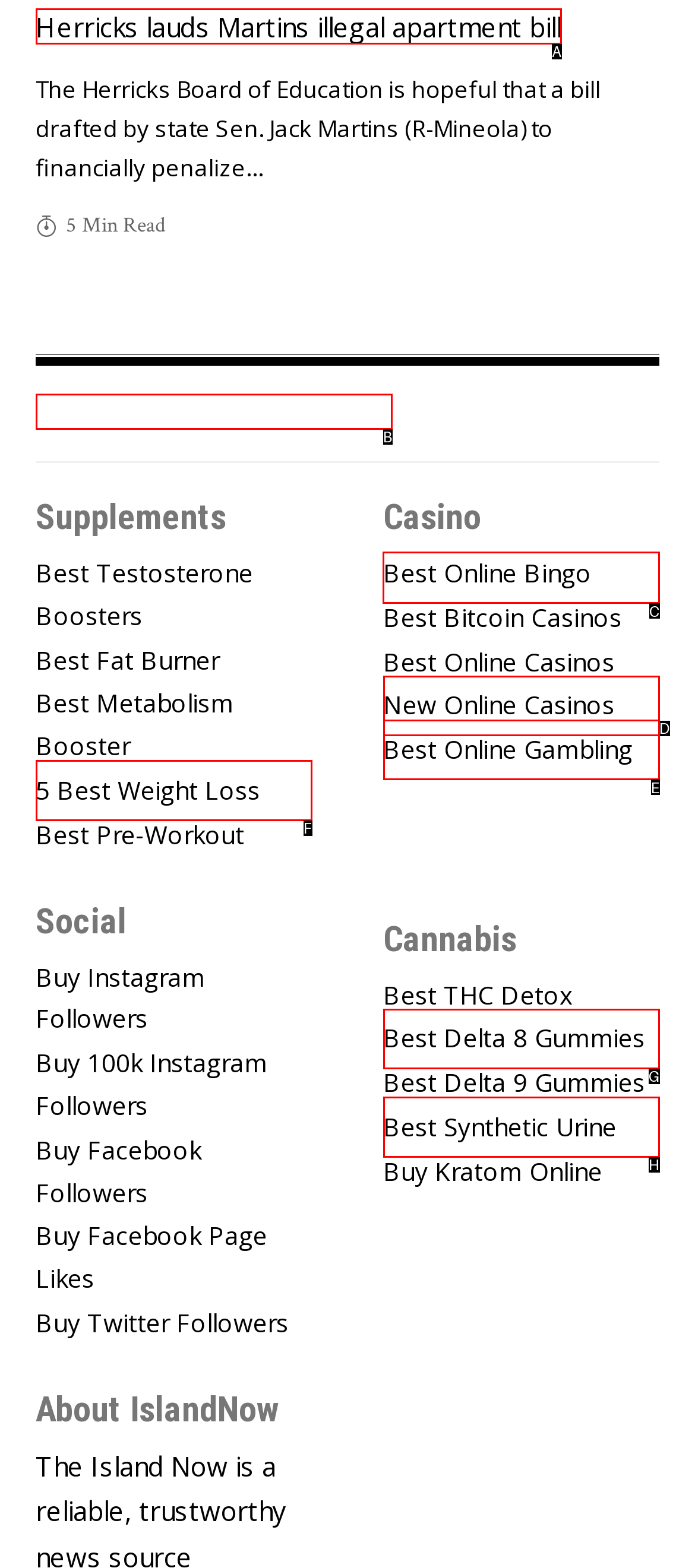Which option should you click on to fulfill this task: Explore Best Online Bingo? Answer with the letter of the correct choice.

C